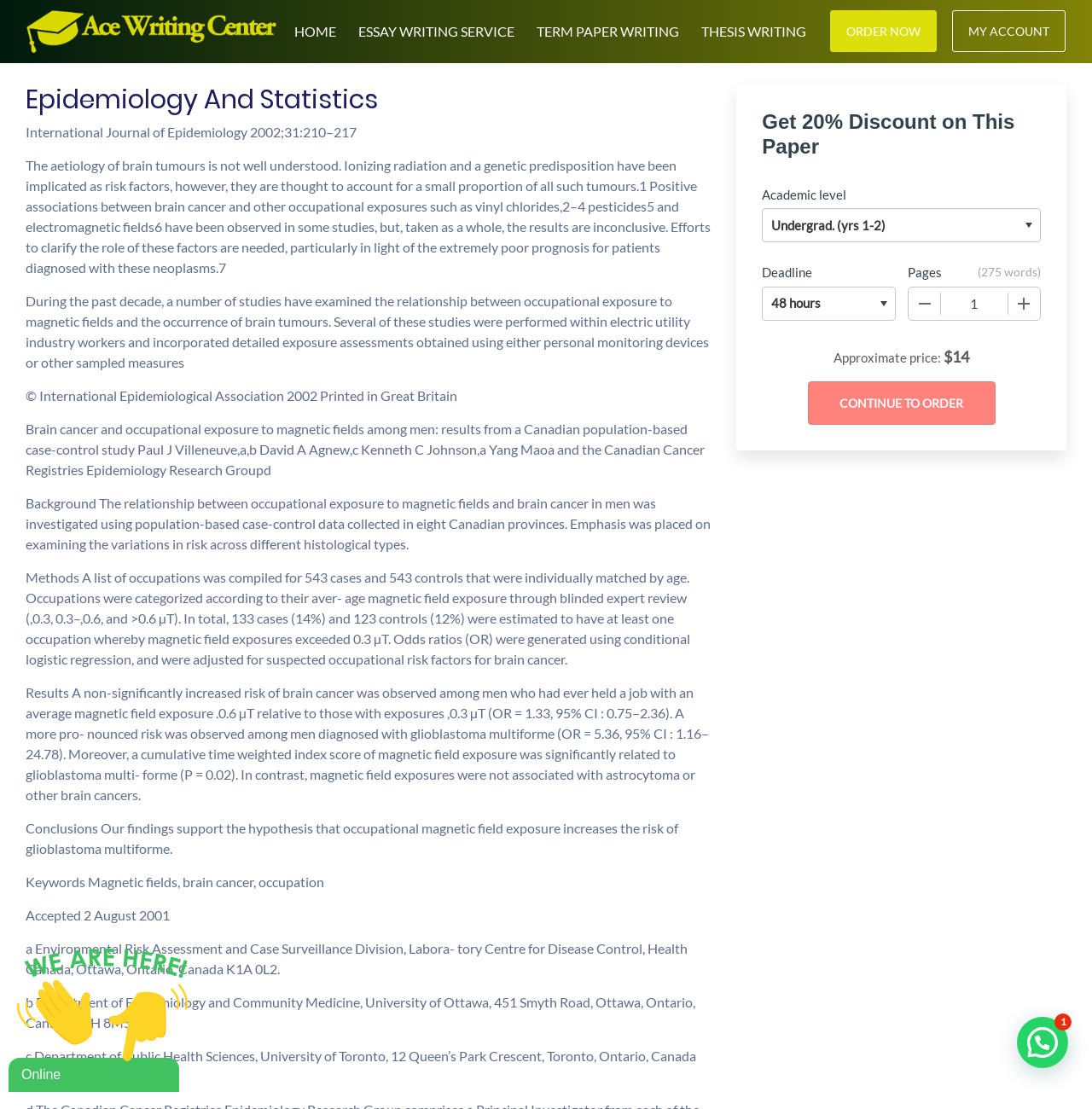Locate the bounding box coordinates of the item that should be clicked to fulfill the instruction: "Click the 'HOME' link".

[0.263, 0.017, 0.314, 0.035]